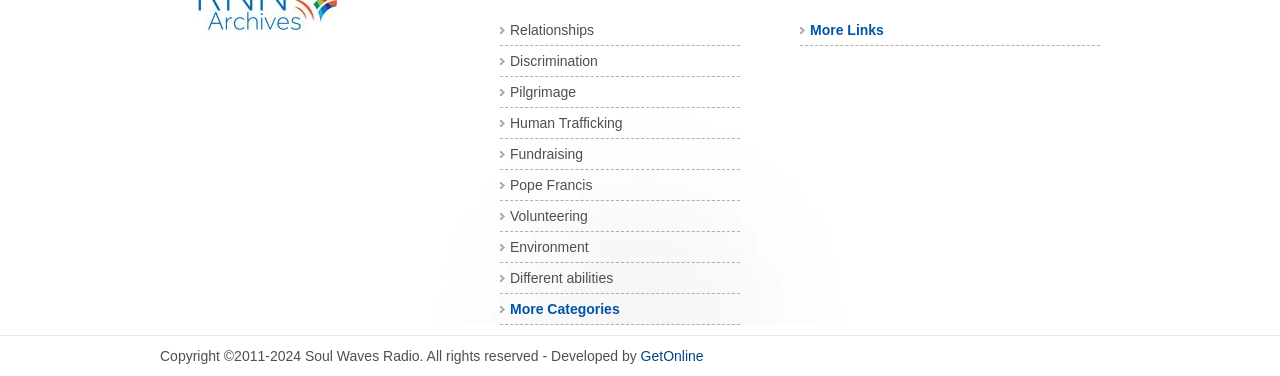Provide the bounding box coordinates for the UI element that is described as: "Pope Francis".

[0.398, 0.47, 0.463, 0.513]